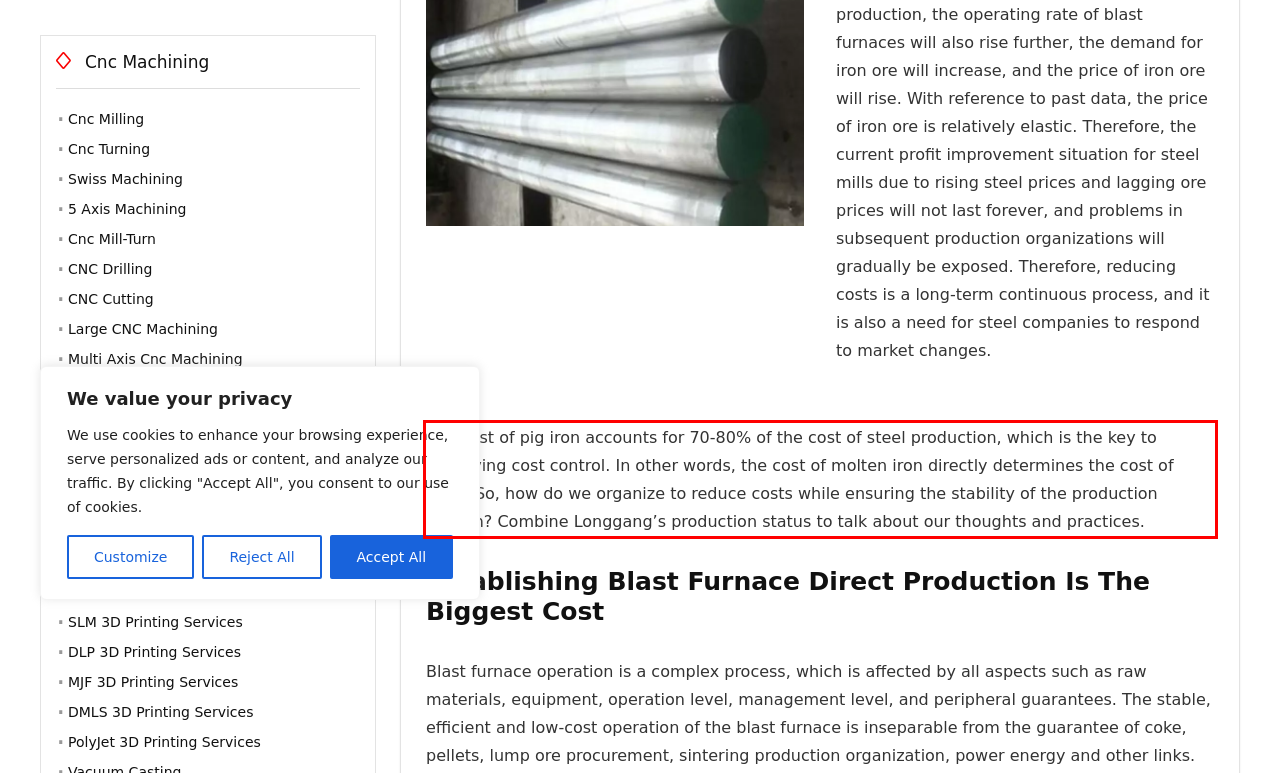You have a screenshot with a red rectangle around a UI element. Recognize and extract the text within this red bounding box using OCR.

The cost of pig iron accounts for 70-80% of the cost of steel production, which is the key to improving cost control. In other words, the cost of molten iron directly determines the cost of steel. So, how do we organize to reduce costs while ensuring the stability of the production system? Combine Longgang’s production status to talk about our thoughts and practices.